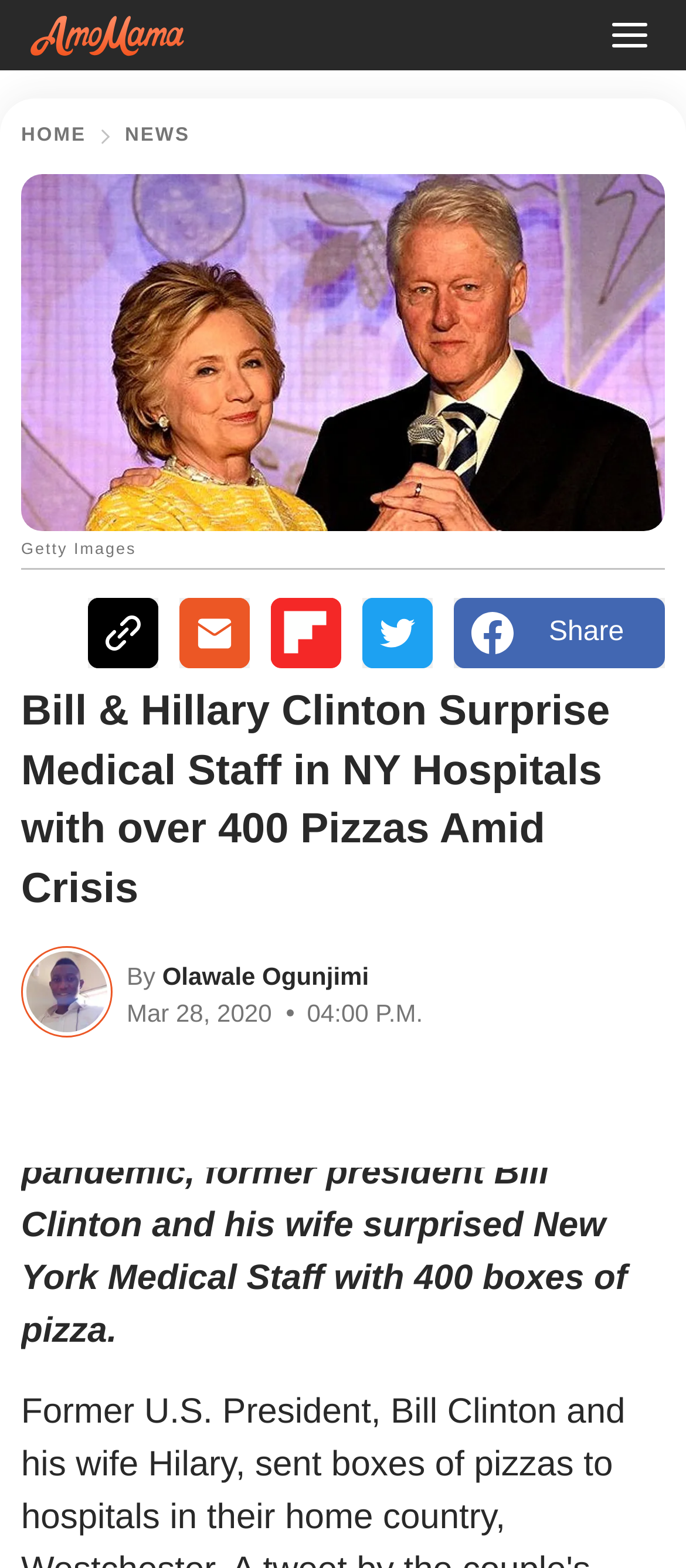Using the information shown in the image, answer the question with as much detail as possible: When was the article published?

The answer can be found in the StaticText element with the text 'Mar 28, 2020' which is located below the author's name on the webpage.